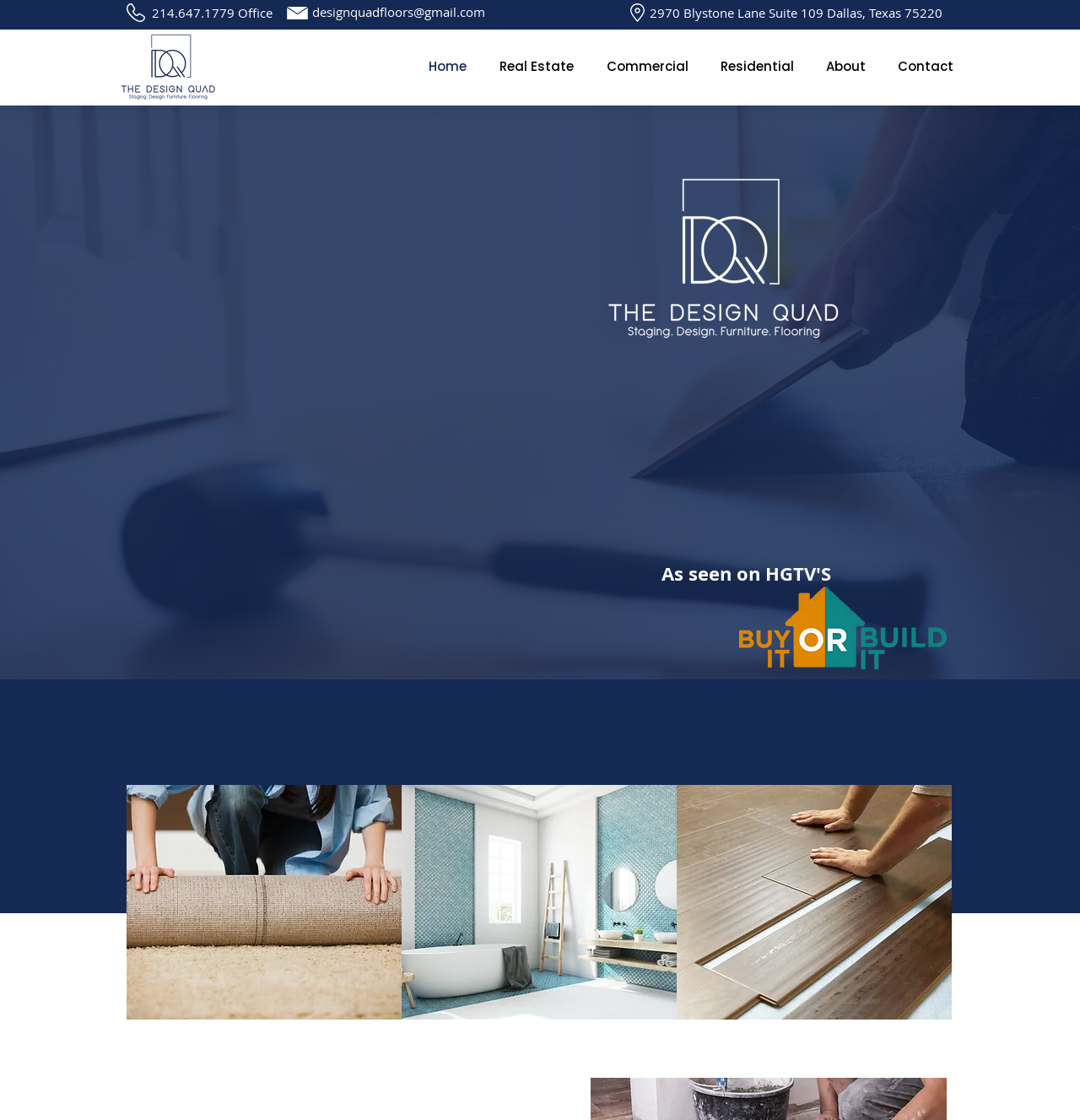Respond to the following query with just one word or a short phrase: 
What is the company's email address?

designquadfloors@gmail.com